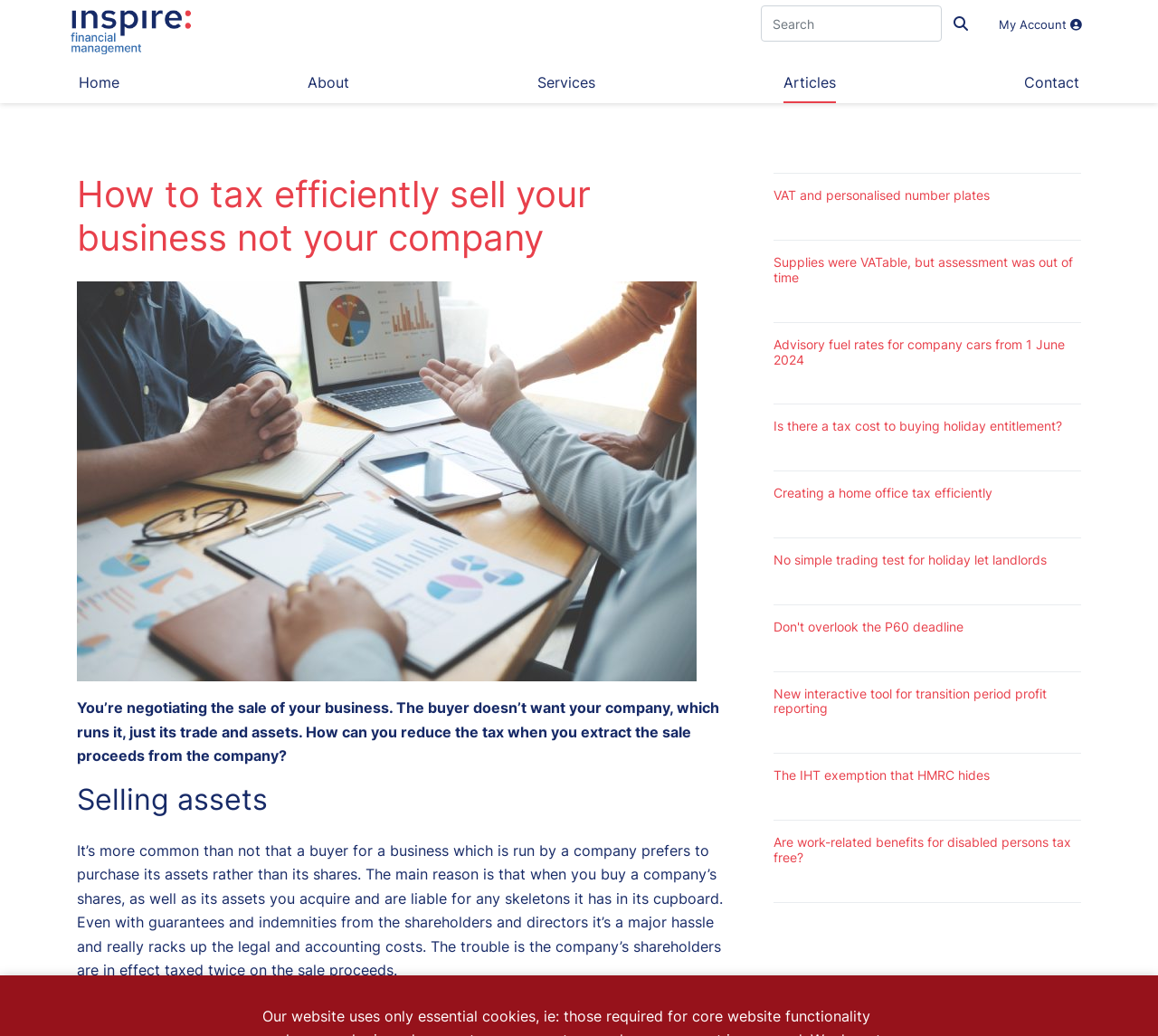Find the bounding box of the UI element described as follows: "VAT and personalised number plates".

[0.668, 0.181, 0.854, 0.196]